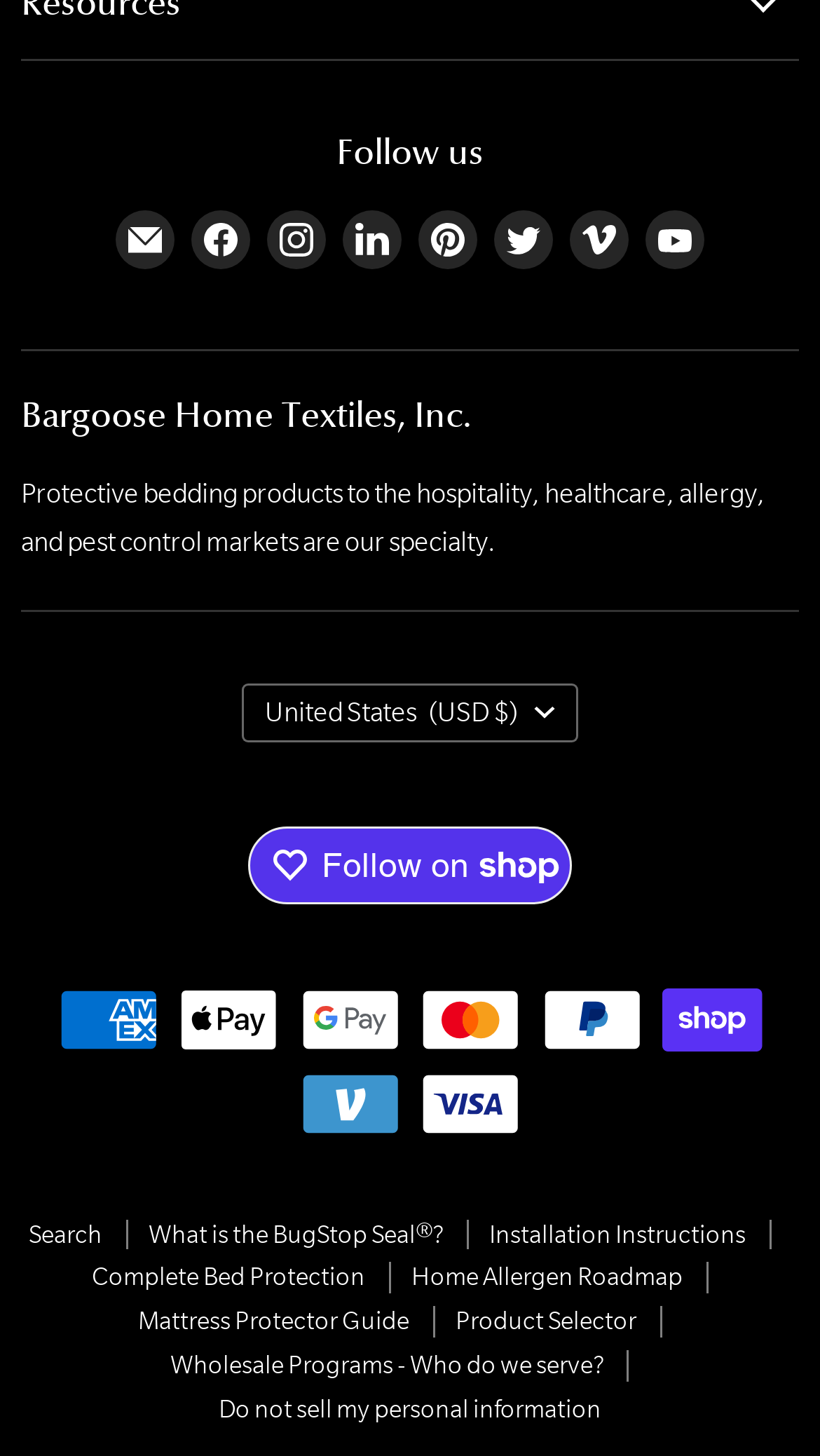Please determine the bounding box coordinates of the element to click on in order to accomplish the following task: "Select country". Ensure the coordinates are four float numbers ranging from 0 to 1, i.e., [left, top, right, bottom].

[0.295, 0.47, 0.705, 0.509]